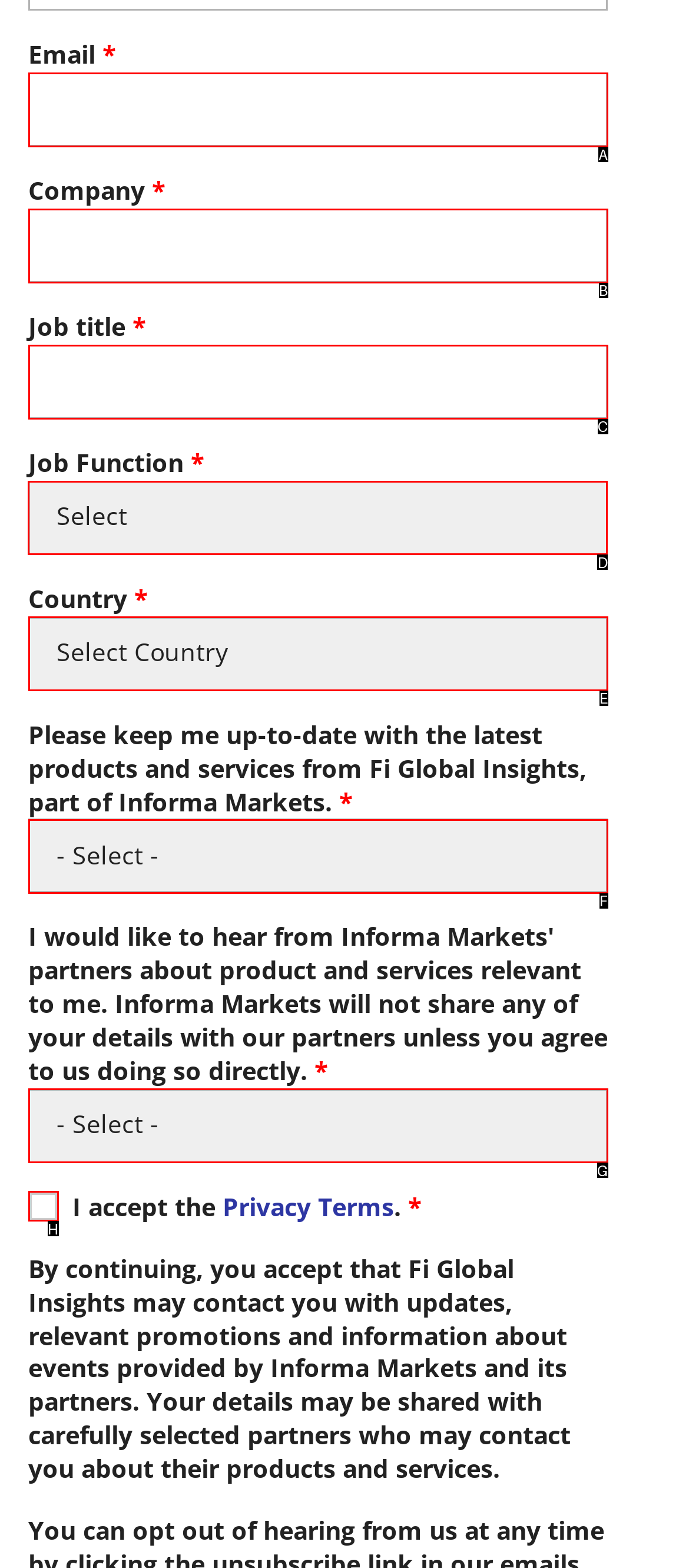What is the letter of the UI element you should click to Visit Pune Aarogya? Provide the letter directly.

None